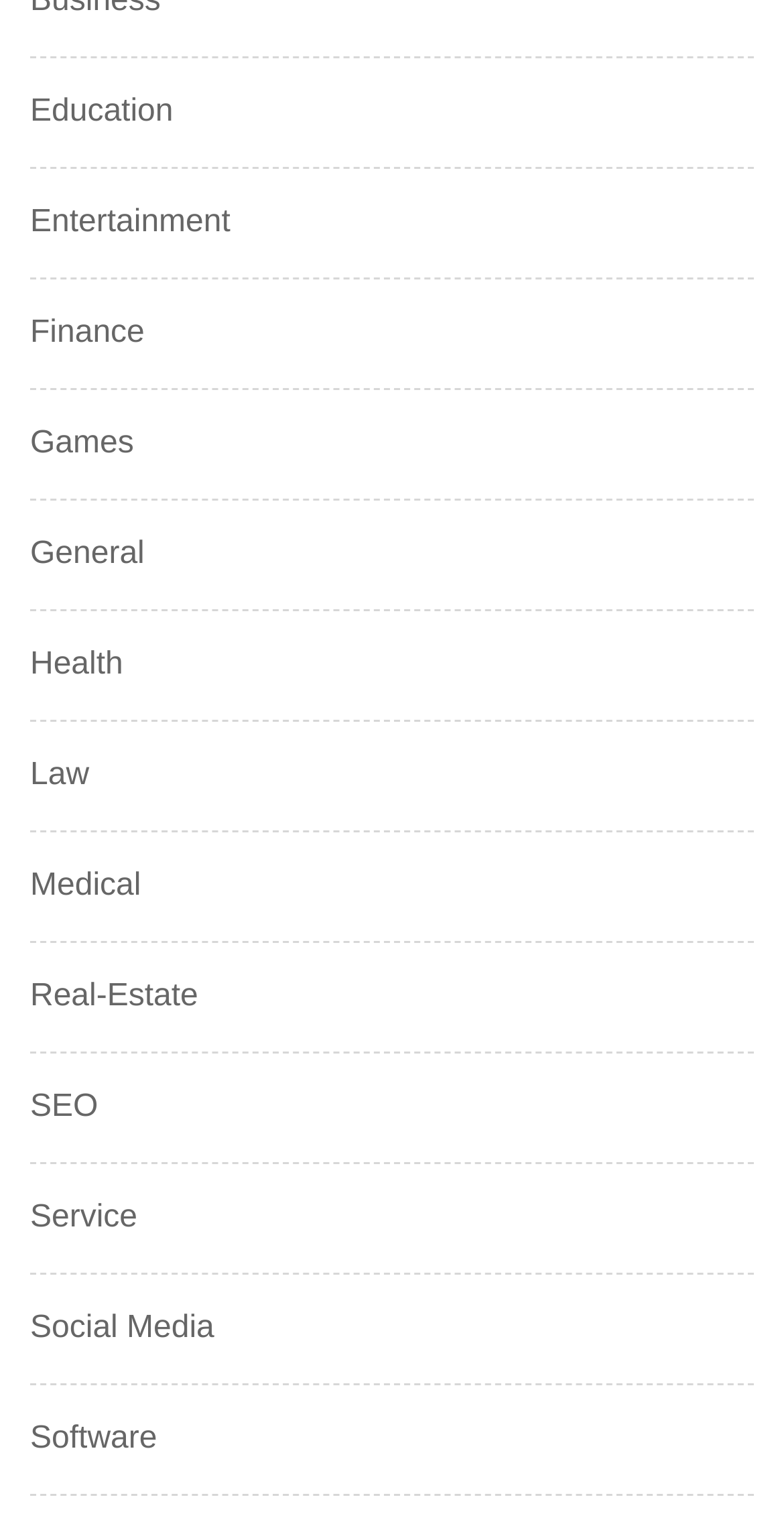What is the width of the 'Health' category link?
Please give a detailed and elaborate answer to the question based on the image.

I examined the bounding box coordinates of the link element with the OCR text 'Health' and found that its width is calculated by subtracting the left coordinate from the right coordinate, which is 0.157 - 0.038 = 0.119.